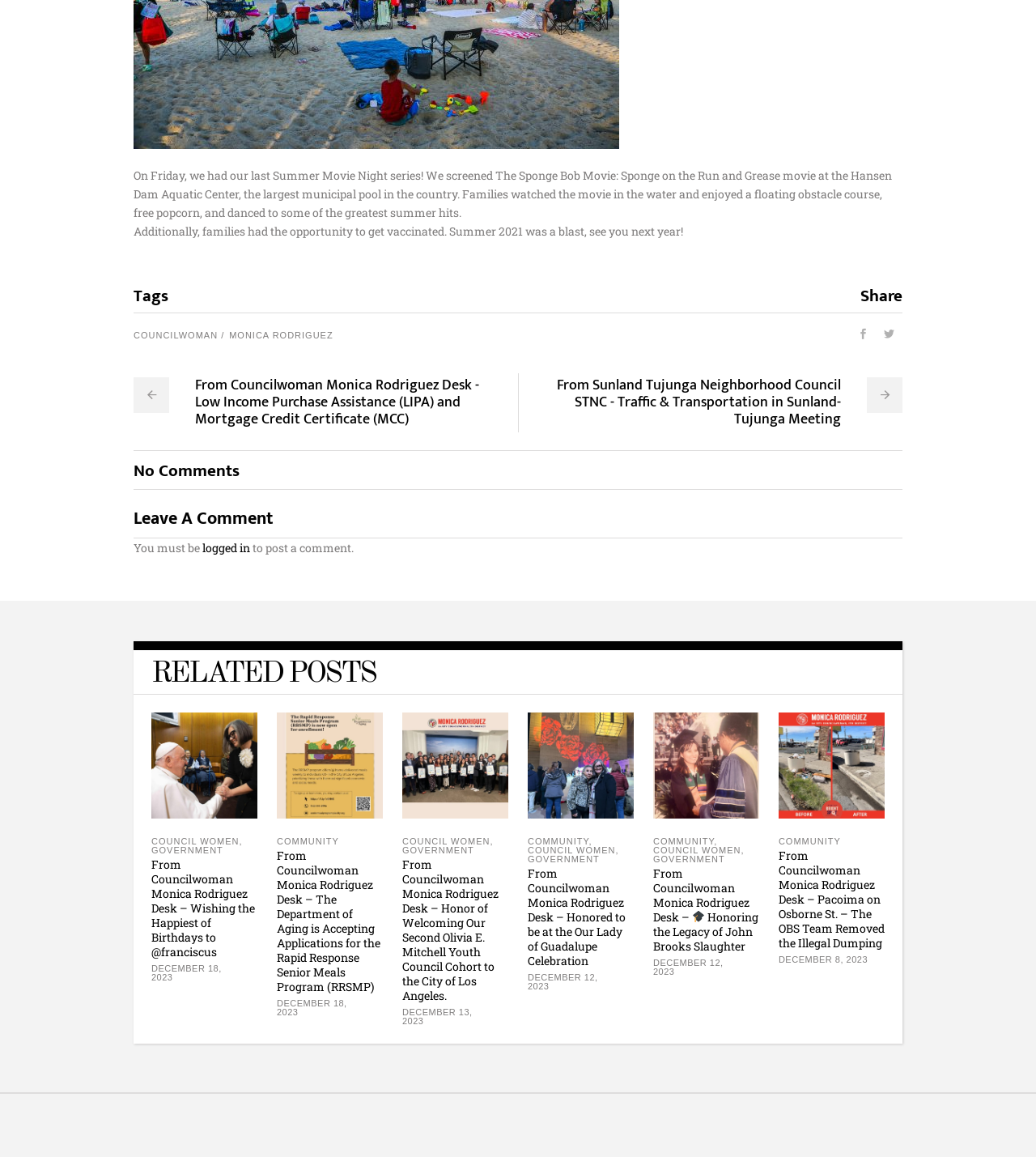Given the description "Privacy Statement", provide the bounding box coordinates of the corresponding UI element.

None